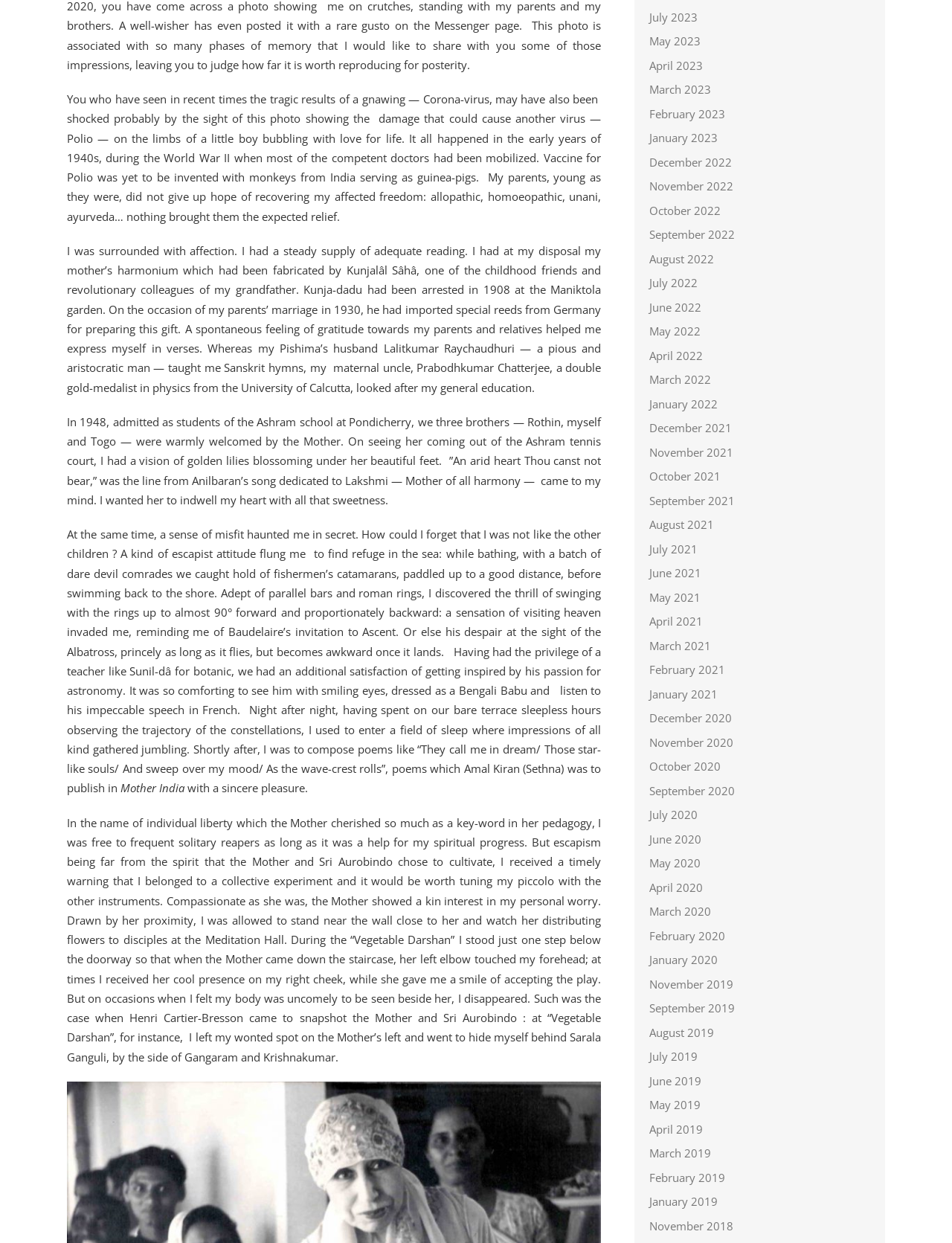Find the bounding box coordinates for the area that should be clicked to accomplish the instruction: "Visit 'Tim Radley'".

None